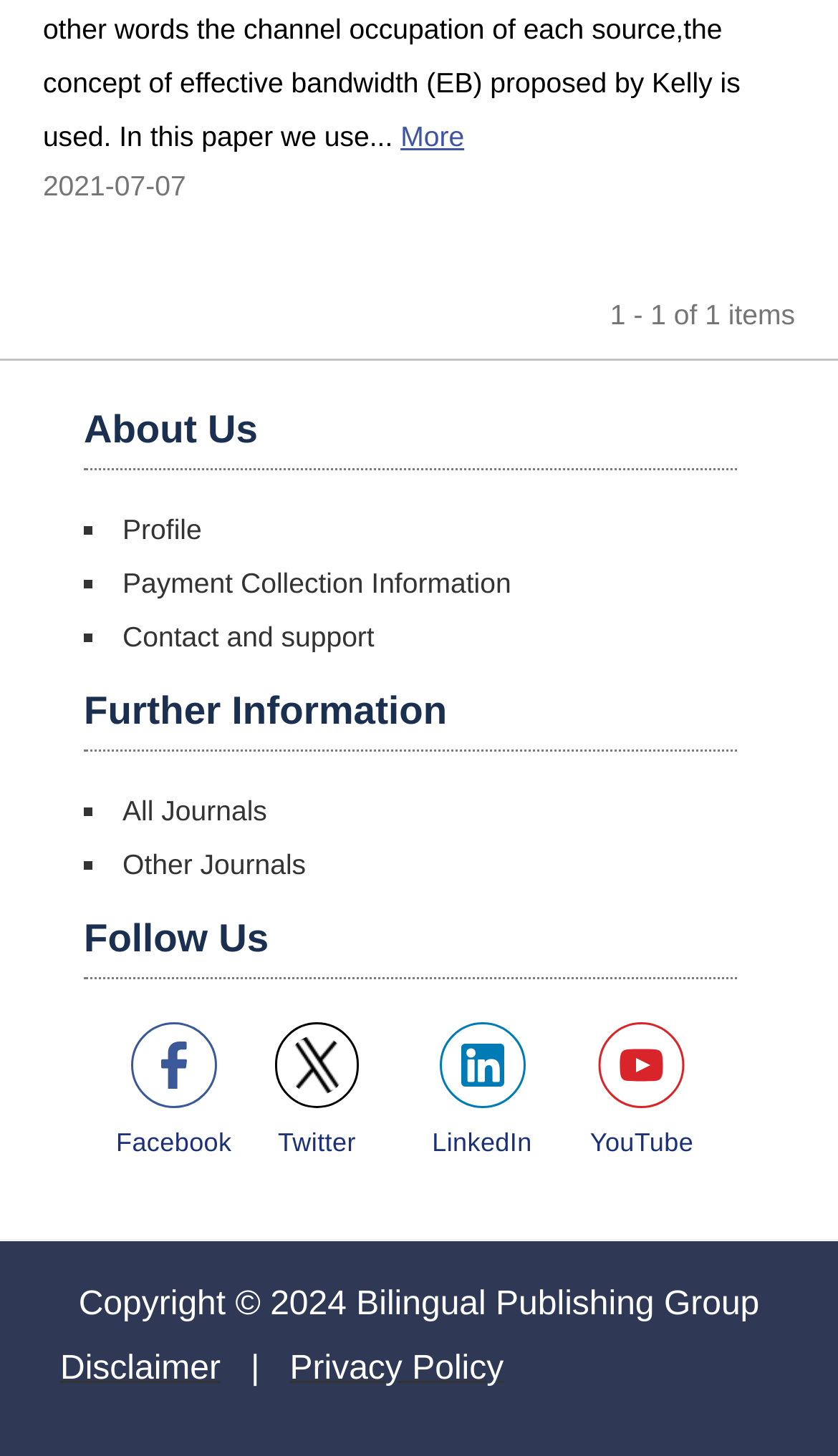Respond to the question with just a single word or phrase: 
How many items are shown on the webpage?

1